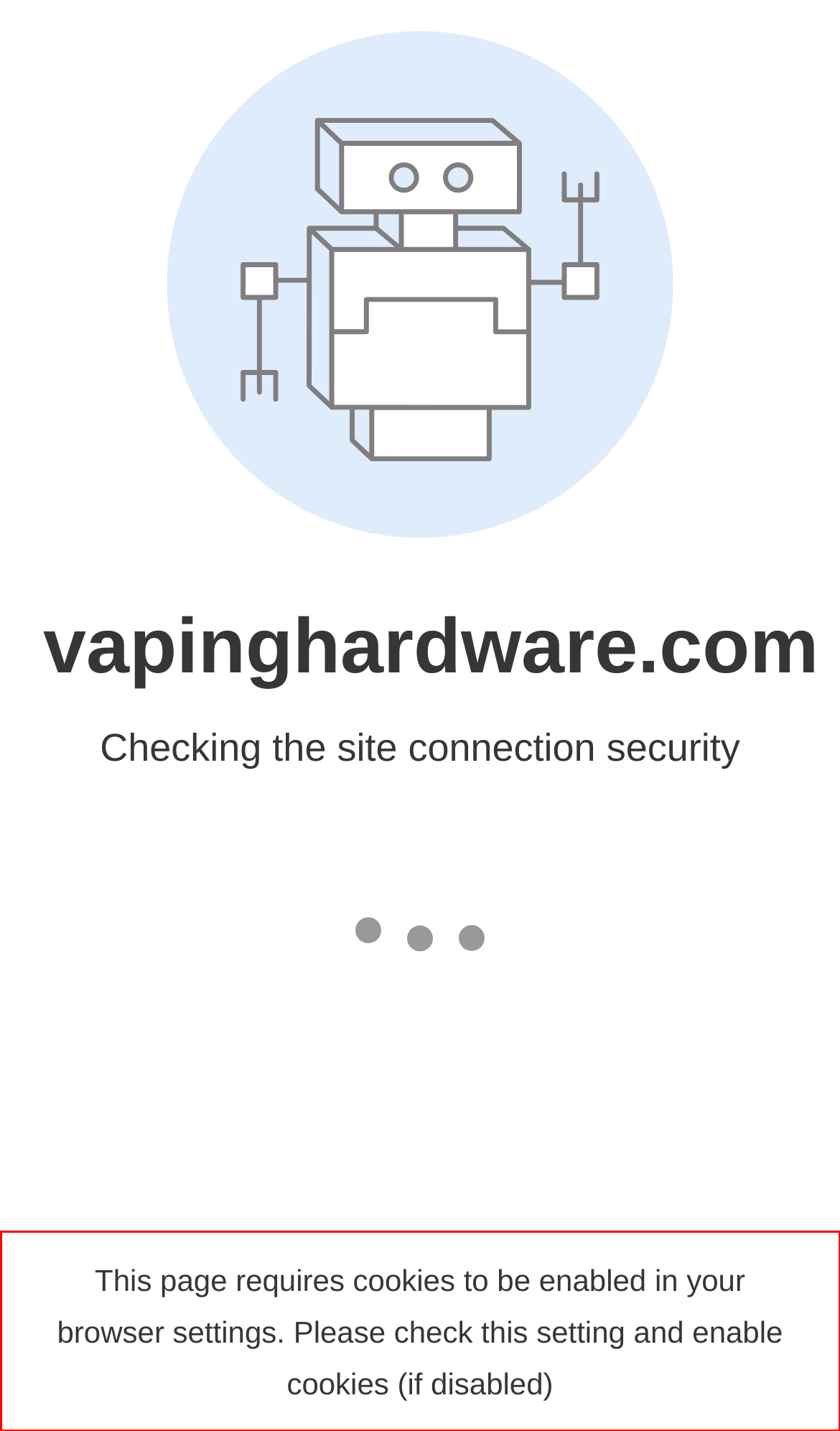With the given screenshot of a webpage, locate the red rectangle bounding box and extract the text content using OCR.

This page requires cookies to be enabled in your browser settings. Please check this setting and enable cookies (if disabled)